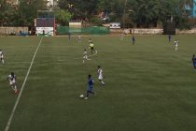What type of pitch is shown in the image?
Look at the image and respond with a single word or a short phrase.

Grass